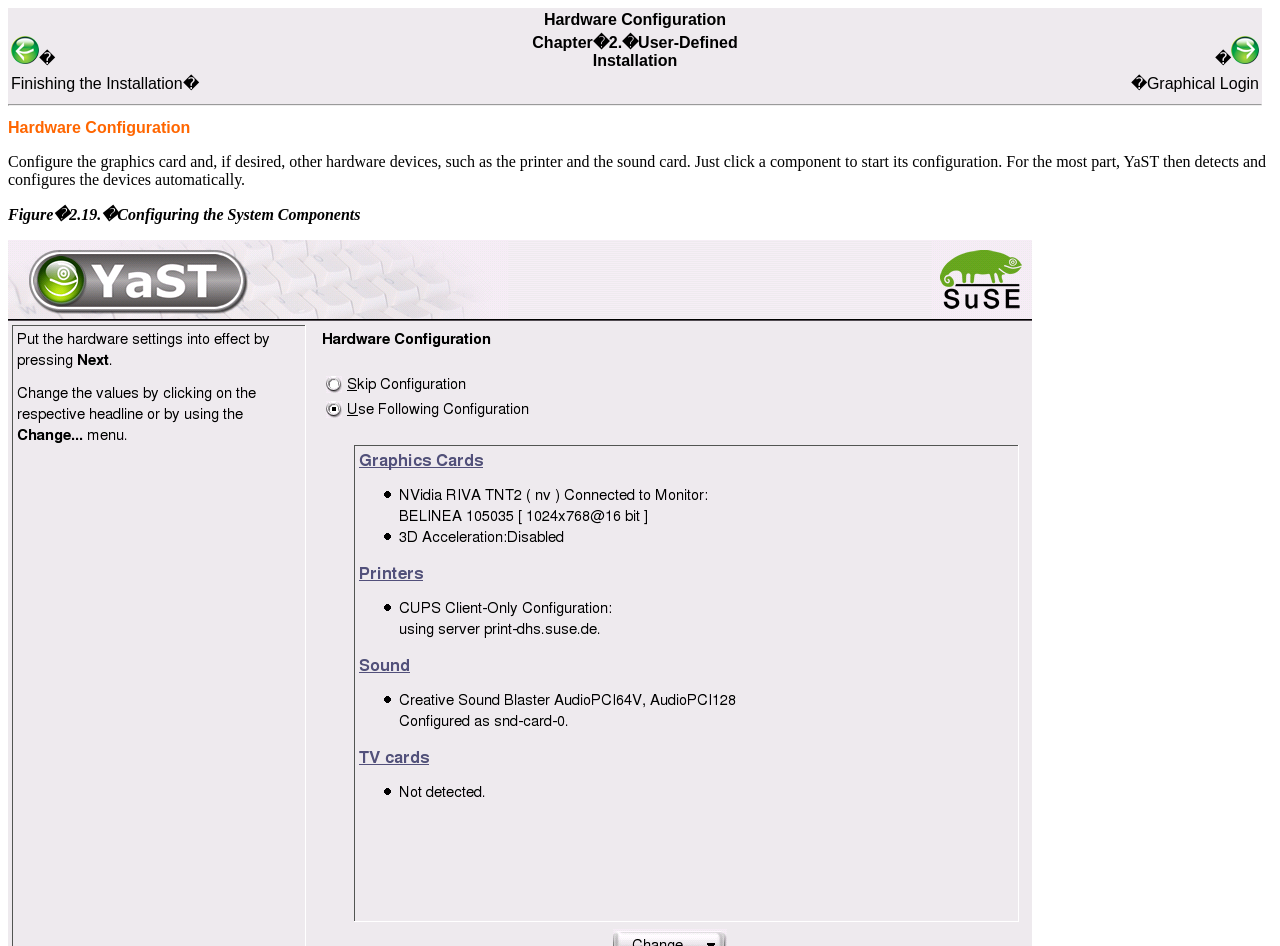What is the title of the figure shown?
Based on the image, give a one-word or short phrase answer.

Figure 2.19